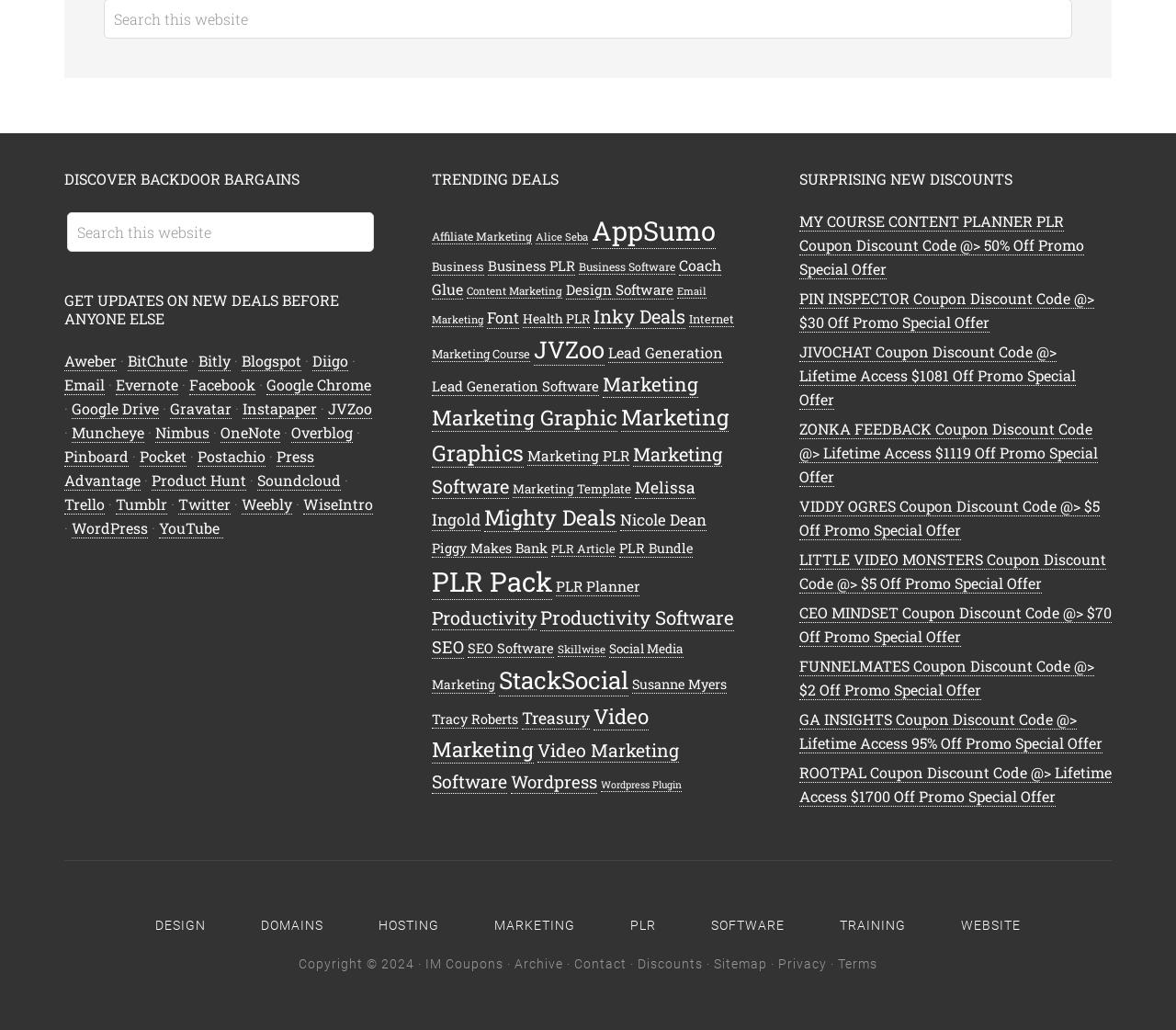Point out the bounding box coordinates of the section to click in order to follow this instruction: "Browse trending deals".

[0.367, 0.165, 0.633, 0.182]